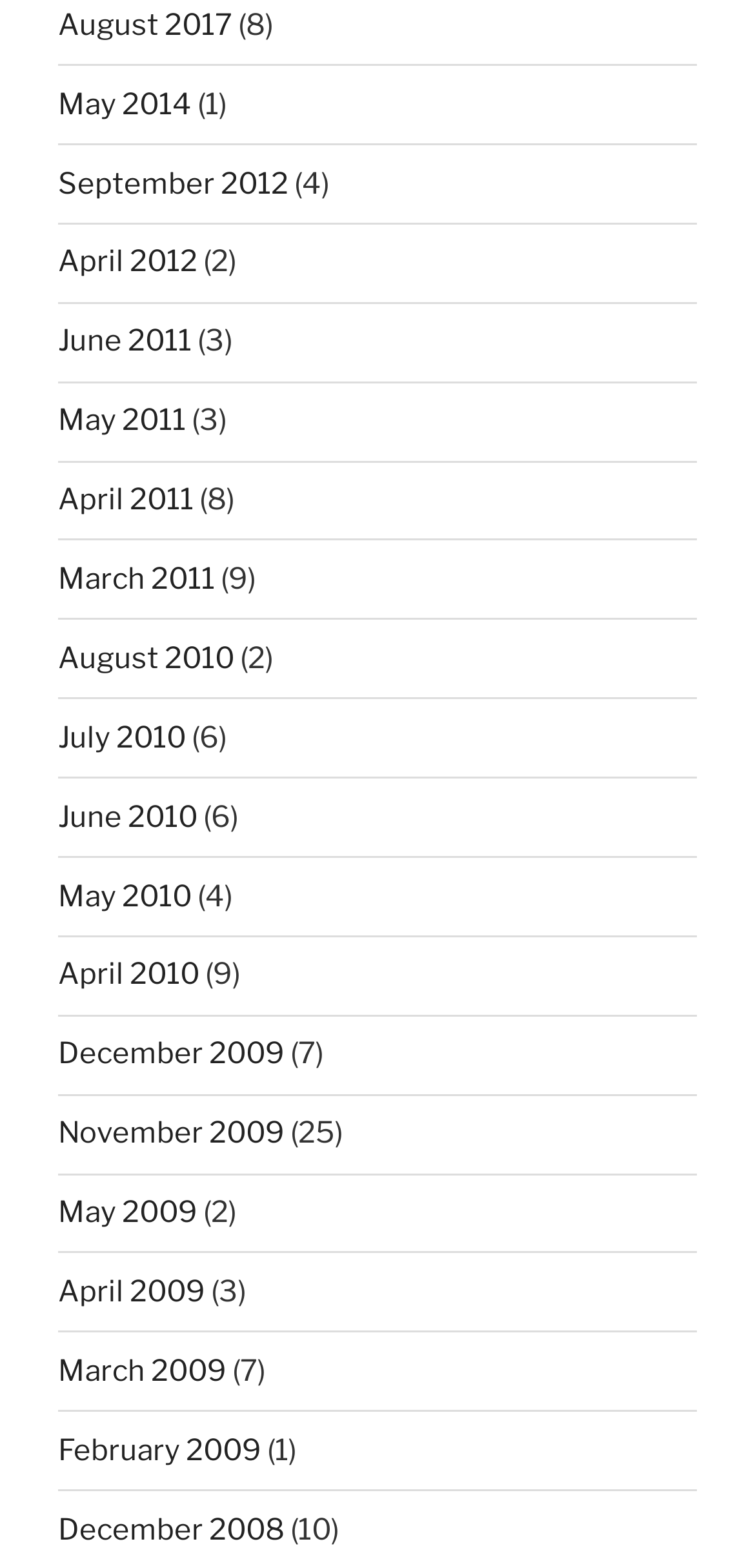Bounding box coordinates should be in the format (top-left x, top-left y, bottom-right x, bottom-right y) and all values should be floating point numbers between 0 and 1. Determine the bounding box coordinate for the UI element described as: Download videos in batches

None